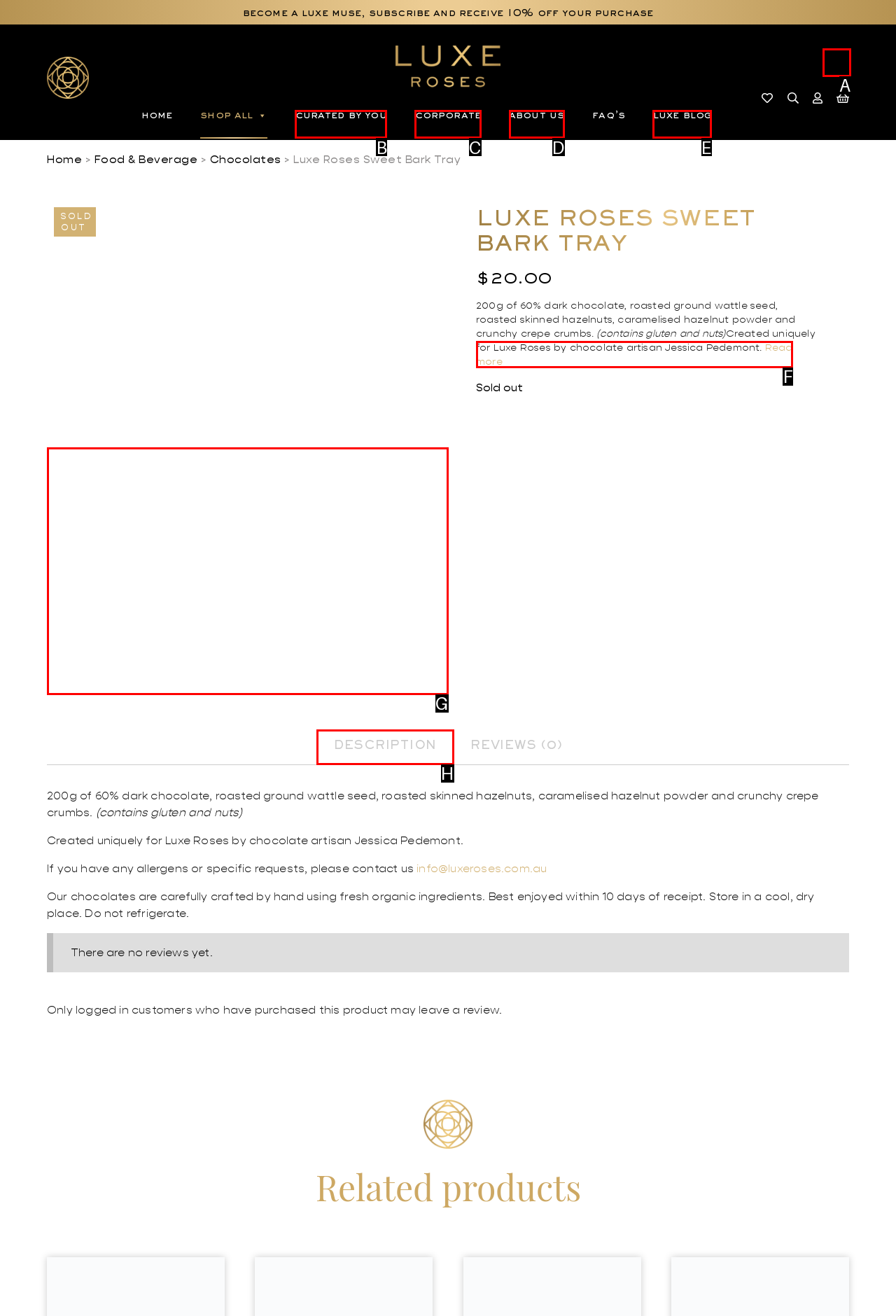Point out the option that best suits the description: Mayor Tom
Indicate your answer with the letter of the selected choice.

None